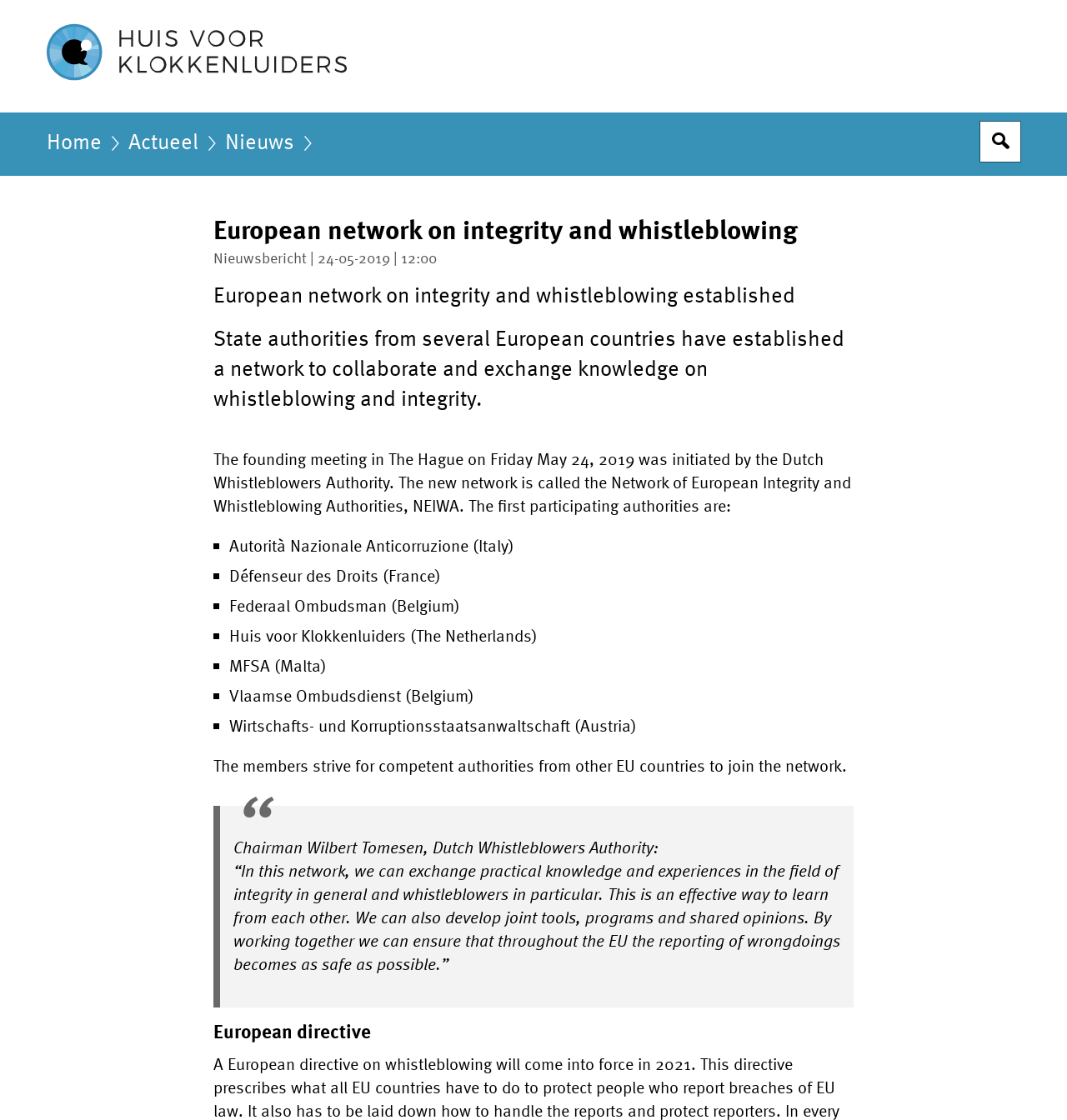Bounding box coordinates are given in the format (top-left x, top-left y, bottom-right x, bottom-right y). All values should be floating point numbers between 0 and 1. Provide the bounding box coordinate for the UI element described as: Open zoekveld

[0.919, 0.109, 0.956, 0.144]